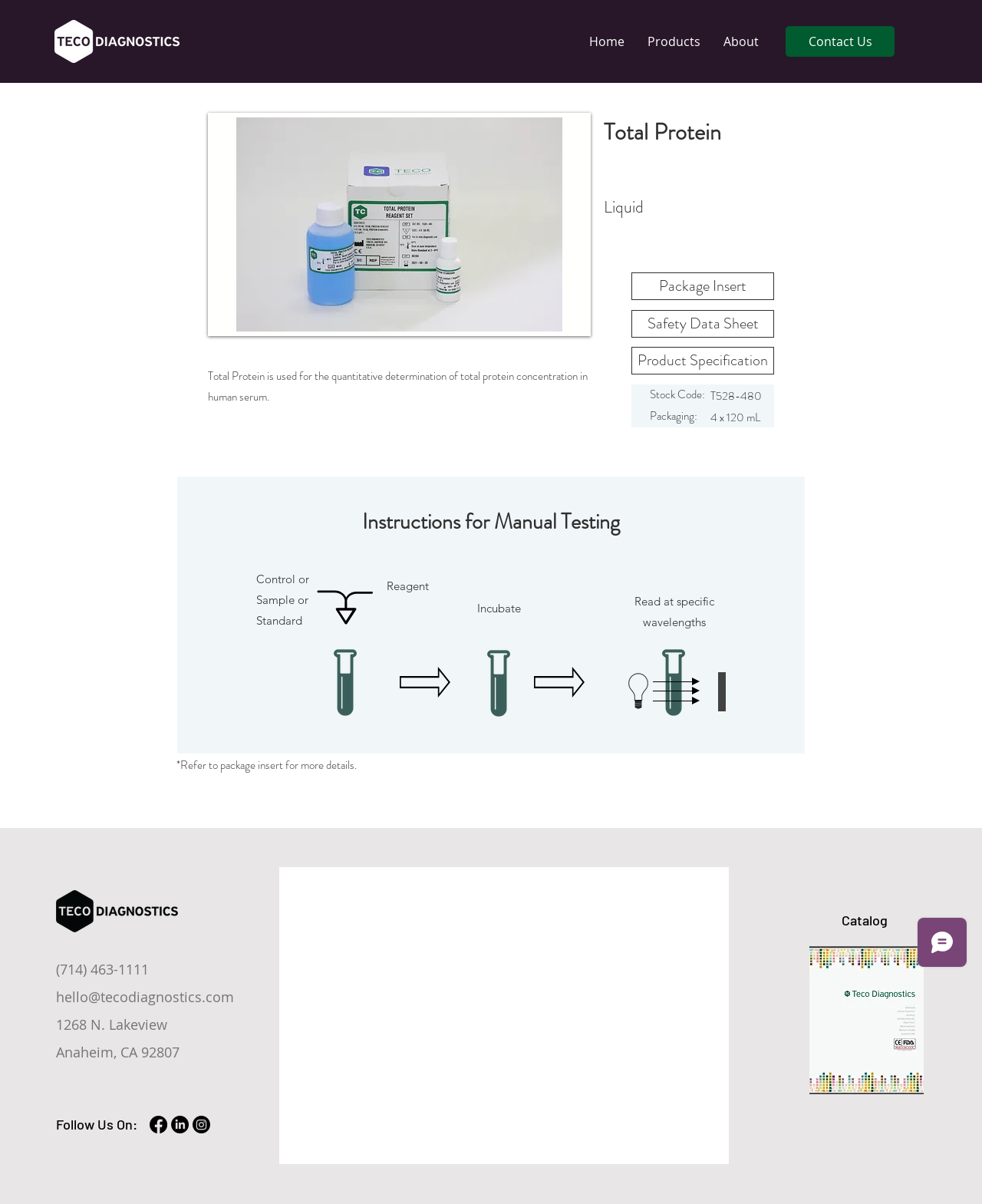Find the bounding box coordinates of the element's region that should be clicked in order to follow the given instruction: "Click the 'Contact Us' link". The coordinates should consist of four float numbers between 0 and 1, i.e., [left, top, right, bottom].

[0.8, 0.022, 0.911, 0.047]